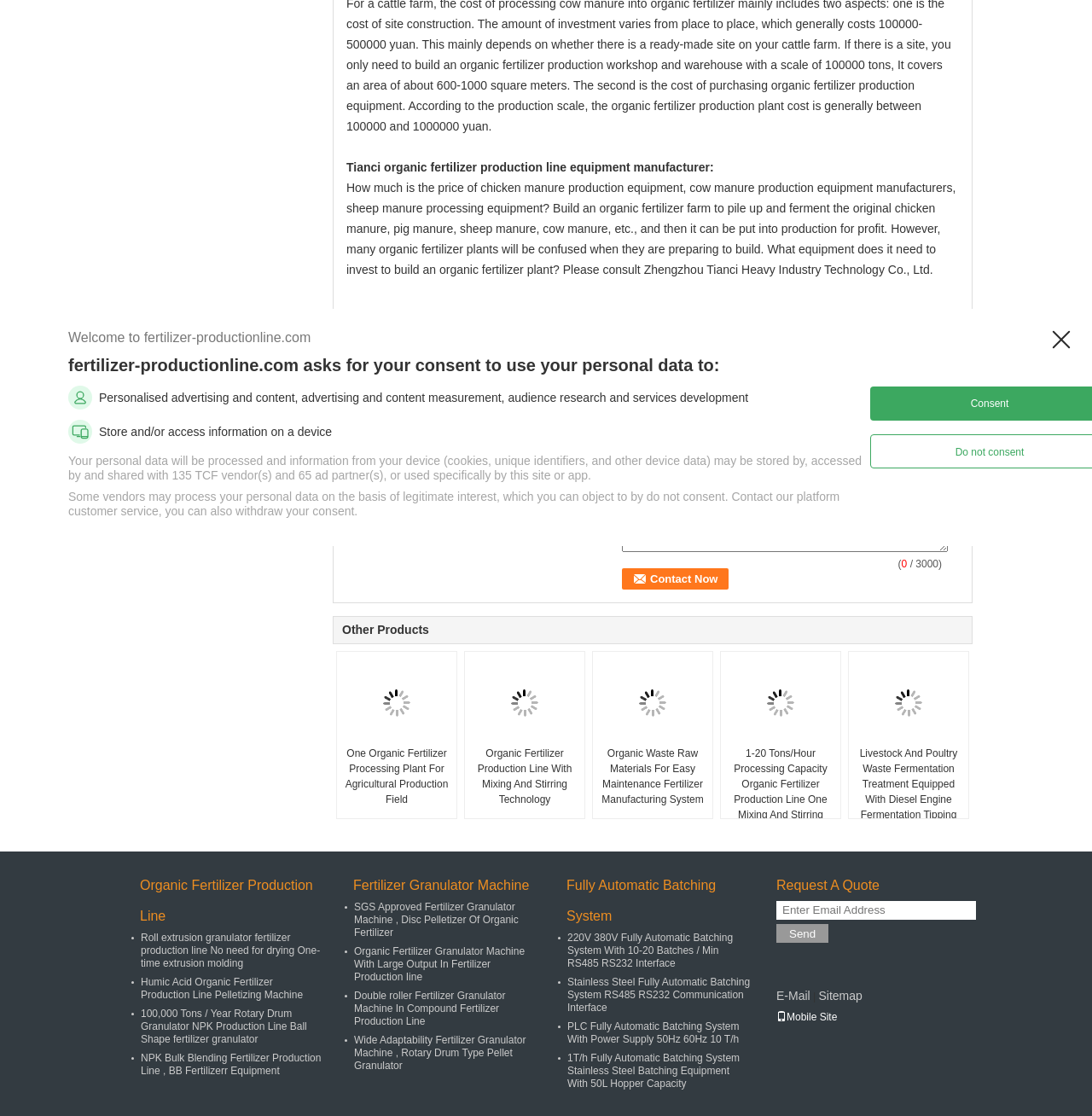What type of products are displayed in the 'Other Products' section?
Based on the image, answer the question with as much detail as possible.

The 'Other Products' section is located at the bottom of the webpage and displays a series of links and images. The links and images suggest that the products displayed in this section are related to organic fertilizer processing plants, such as 'One Organic Fertilizer Processing Plant For Agricultural Production Field' and 'Organic Fertilizer Production Line With Mixing And Stirring Technology'.